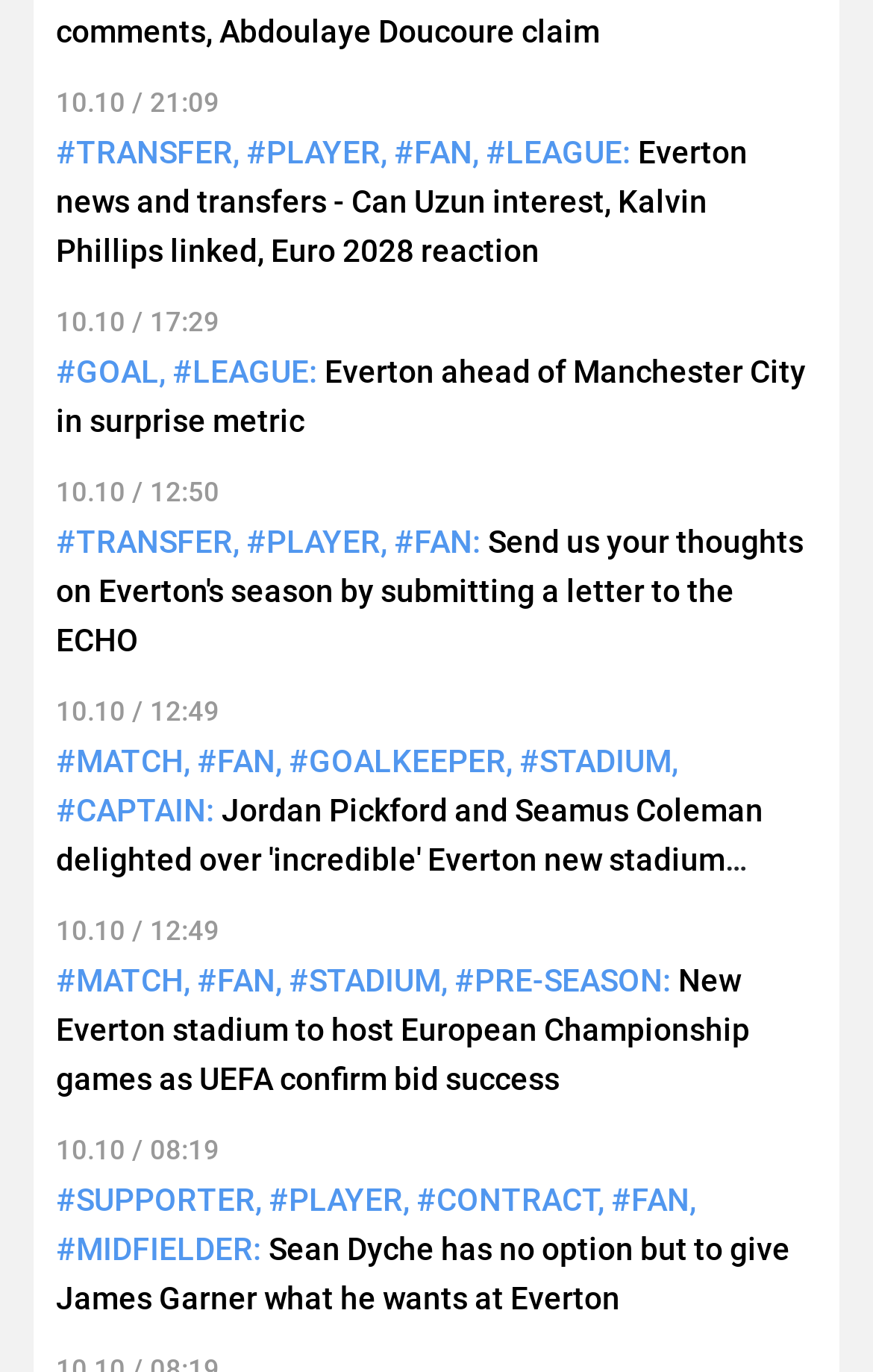Pinpoint the bounding box coordinates of the element to be clicked to execute the instruction: "request customization".

None